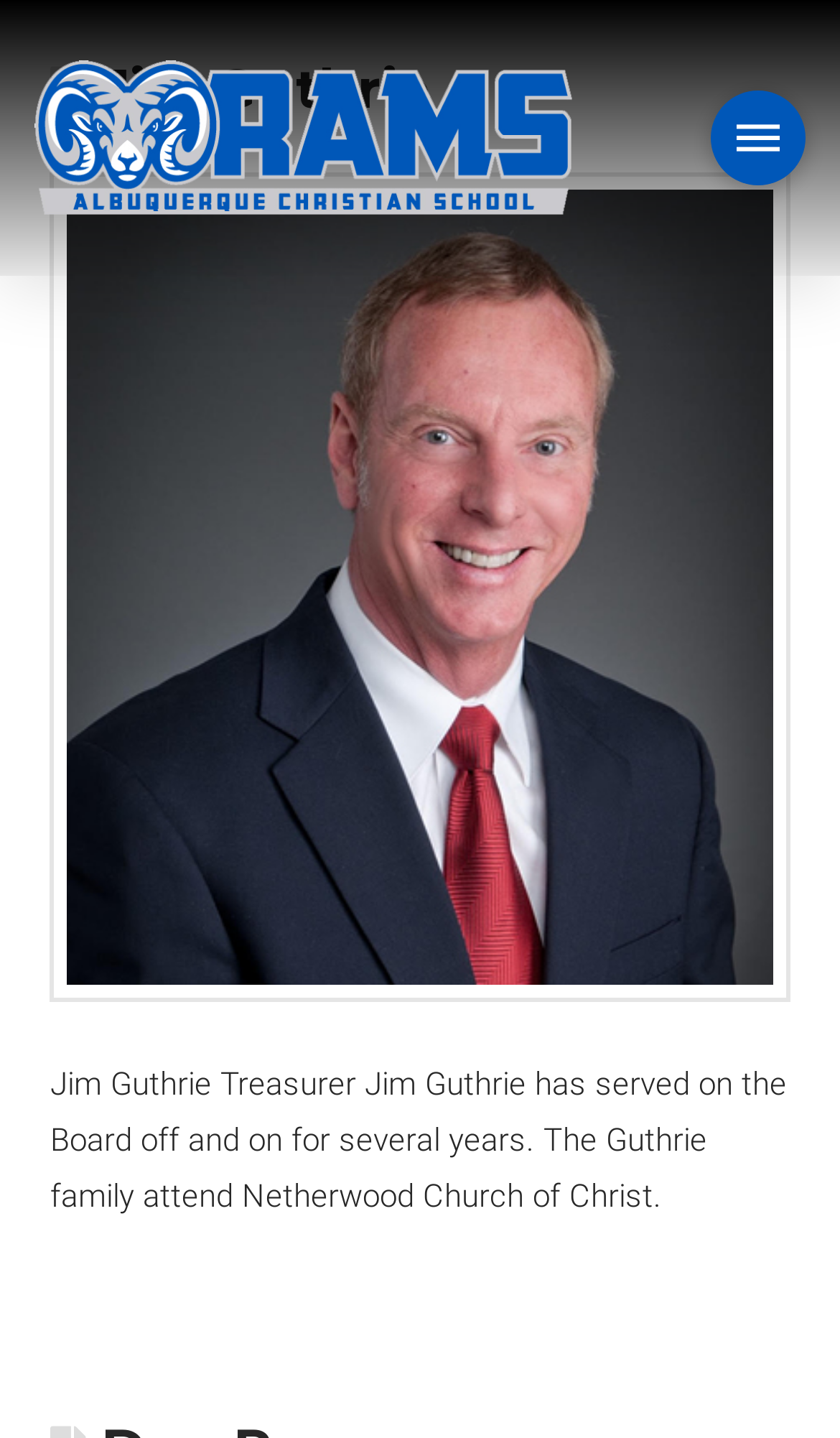What is the name of the person described on this page?
Look at the image and respond with a single word or a short phrase.

Jim Guthrie